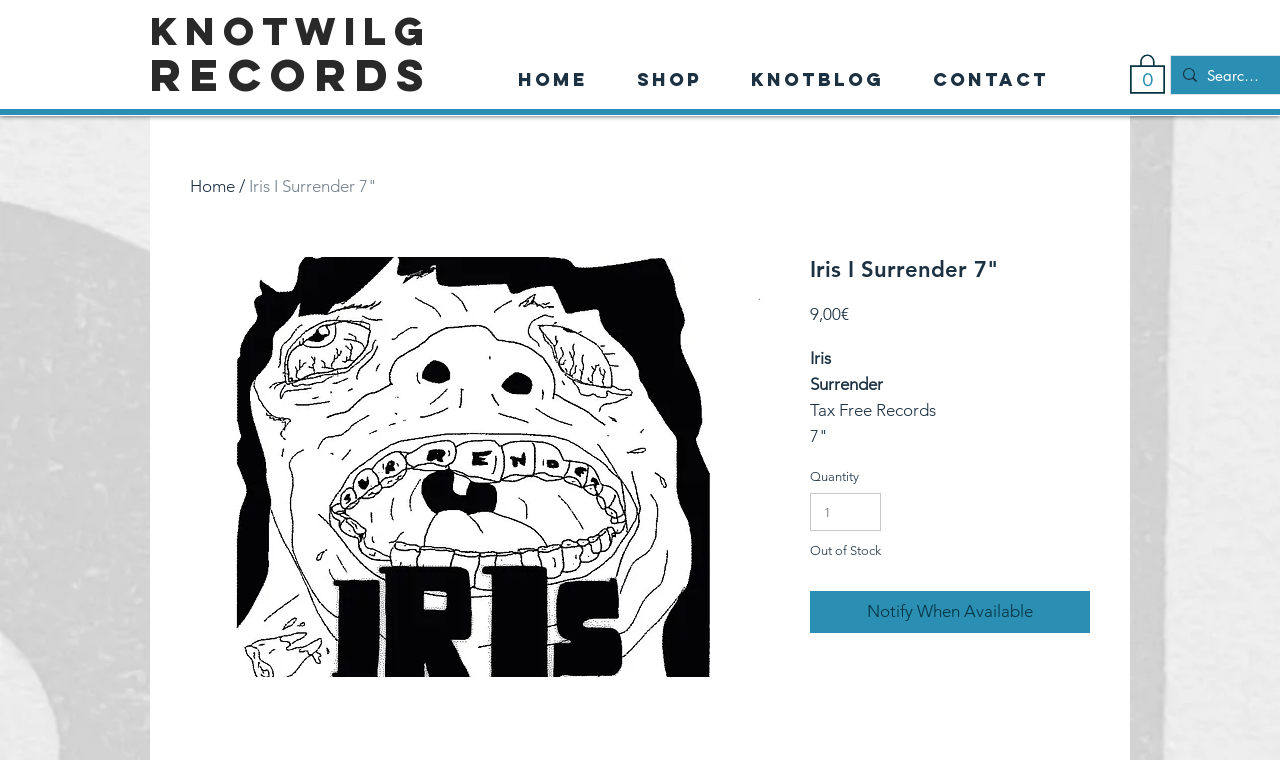What is the current quantity of the 'Iris I Surrender 7' record?
Using the visual information from the image, give a one-word or short-phrase answer.

Out of Stock